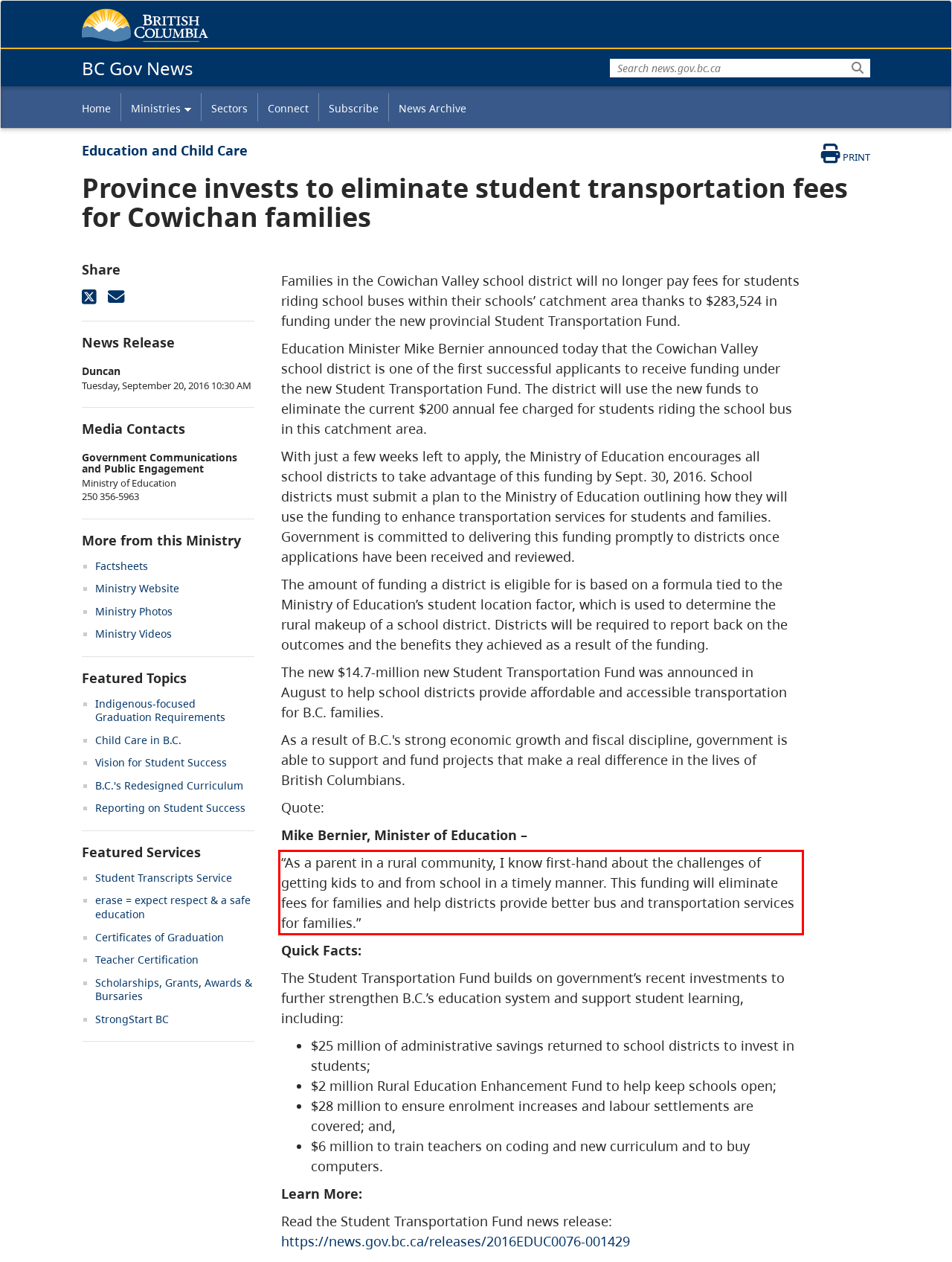Using the provided webpage screenshot, recognize the text content in the area marked by the red bounding box.

“As a parent in a rural community, I know first-hand about the challenges of getting kids to and from school in a timely manner. This funding will eliminate fees for families and help districts provide better bus and transportation services for families.”